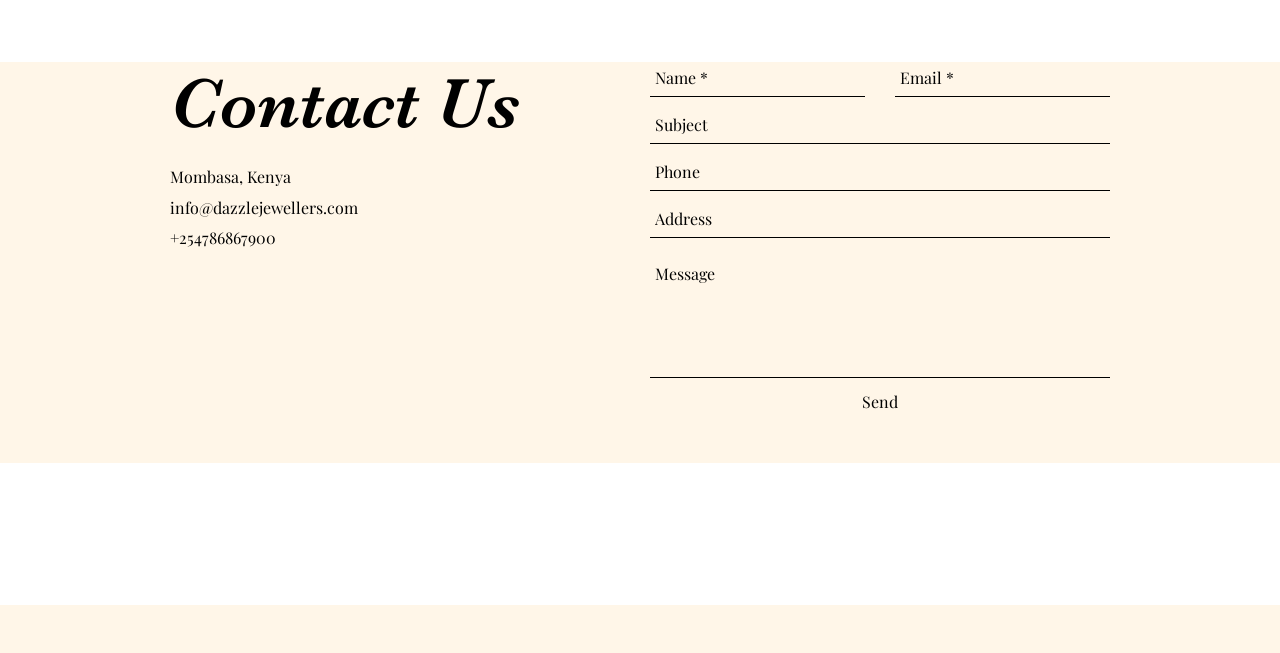Locate the bounding box coordinates of the element I should click to achieve the following instruction: "Enter your name".

[0.508, 0.095, 0.676, 0.148]